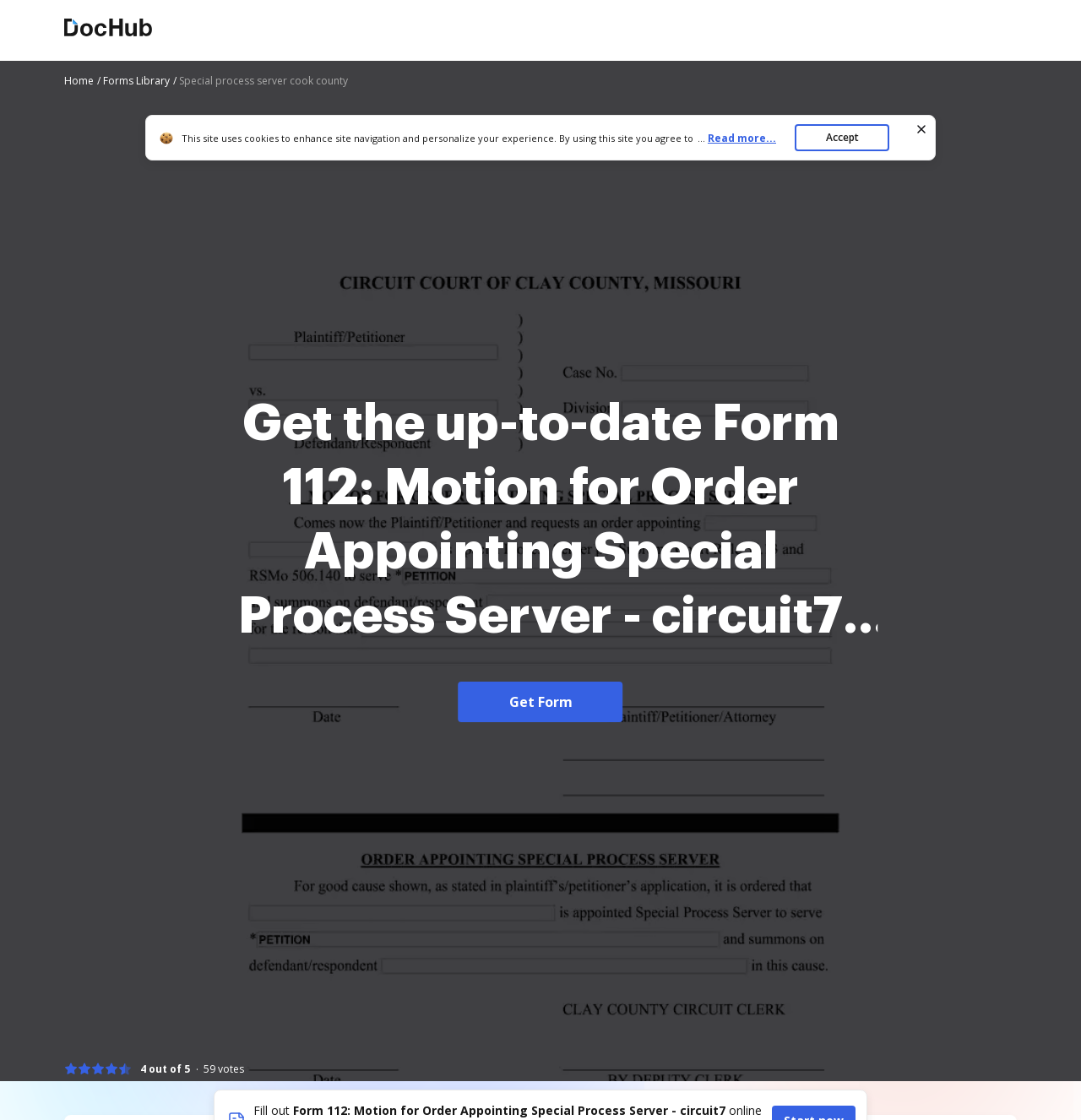Identify the bounding box coordinates of the element that should be clicked to fulfill this task: "Read more". The coordinates should be provided as four float numbers between 0 and 1, i.e., [left, top, right, bottom].

[0.655, 0.117, 0.718, 0.13]